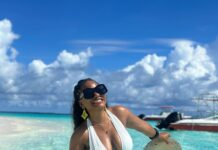Outline with detail what the image portrays.

The image depicts a joyful woman enjoying a sunny day at the beach. She is wearing a stylish white bathing suit, paired with striking oversized sunglasses and playful yellow earrings. Her bright smile radiates positivity as she poses against a breathtaking backdrop of soft white sands and shimmering turquoise waters. Fluffy white clouds drift lazily across a clear blue sky, enhancing the idyllic seaside atmosphere. This moment captures the essence of carefree summer vibes and the celebration of life, perfectly fitting the theme of "Phyna brags in Maldives after claiming her prize, says 'Definition of a strong woman'."